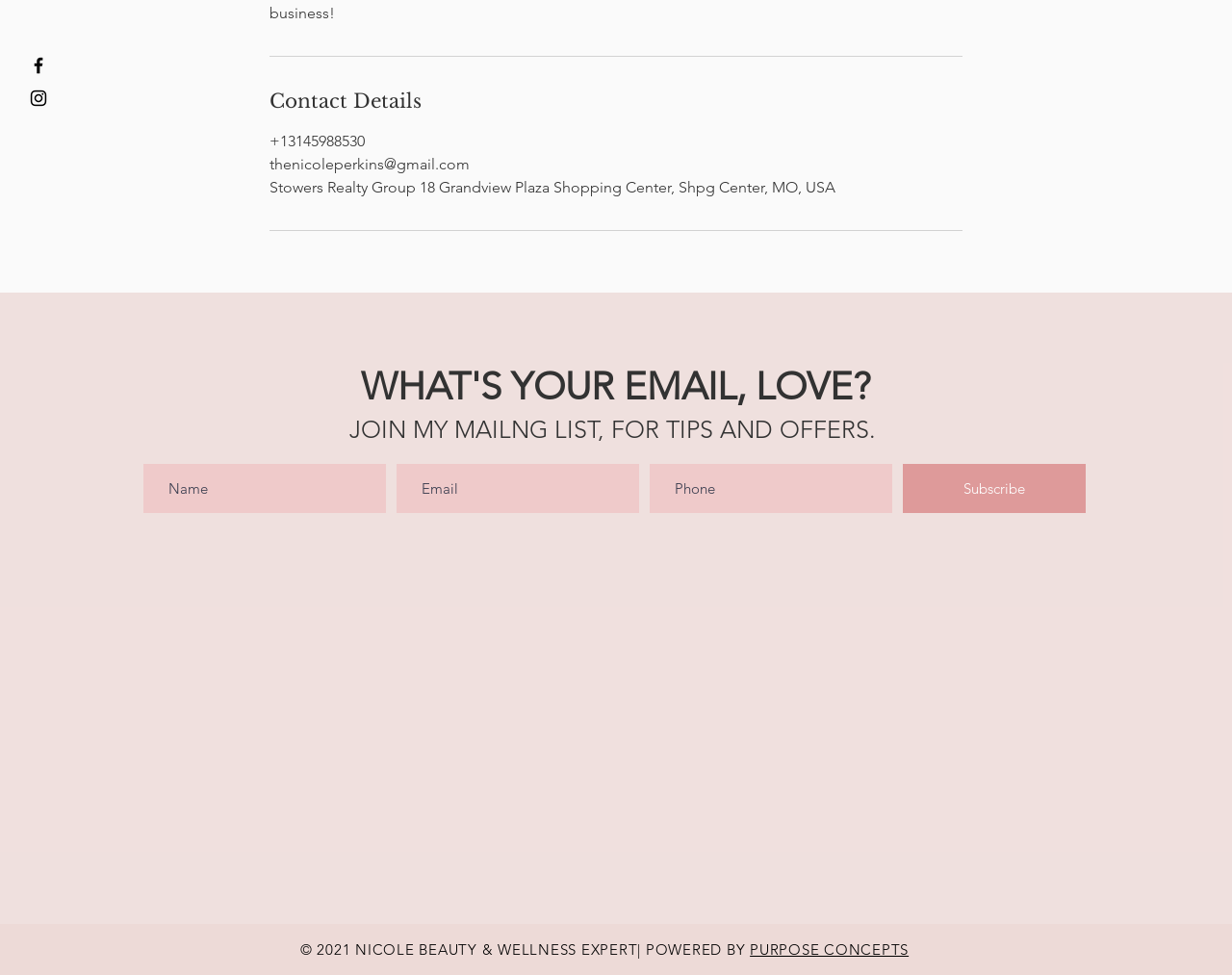Identify the bounding box coordinates for the UI element mentioned here: "Subscribe". Provide the coordinates as four float values between 0 and 1, i.e., [left, top, right, bottom].

[0.733, 0.476, 0.881, 0.526]